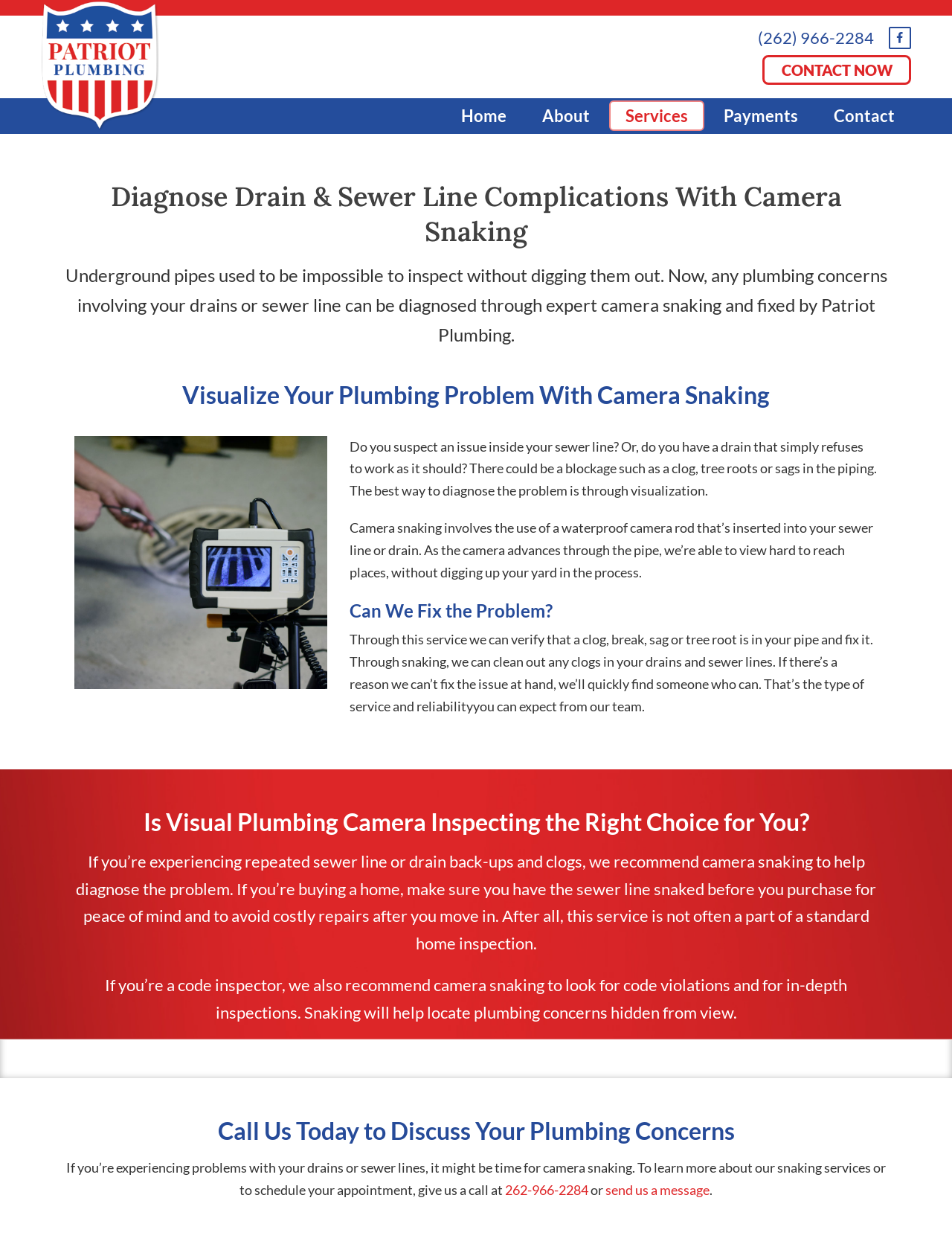From the element description CONTACT NOW, predict the bounding box coordinates of the UI element. The coordinates must be specified in the format (top-left x, top-left y, bottom-right x, bottom-right y) and should be within the 0 to 1 range.

[0.801, 0.044, 0.957, 0.068]